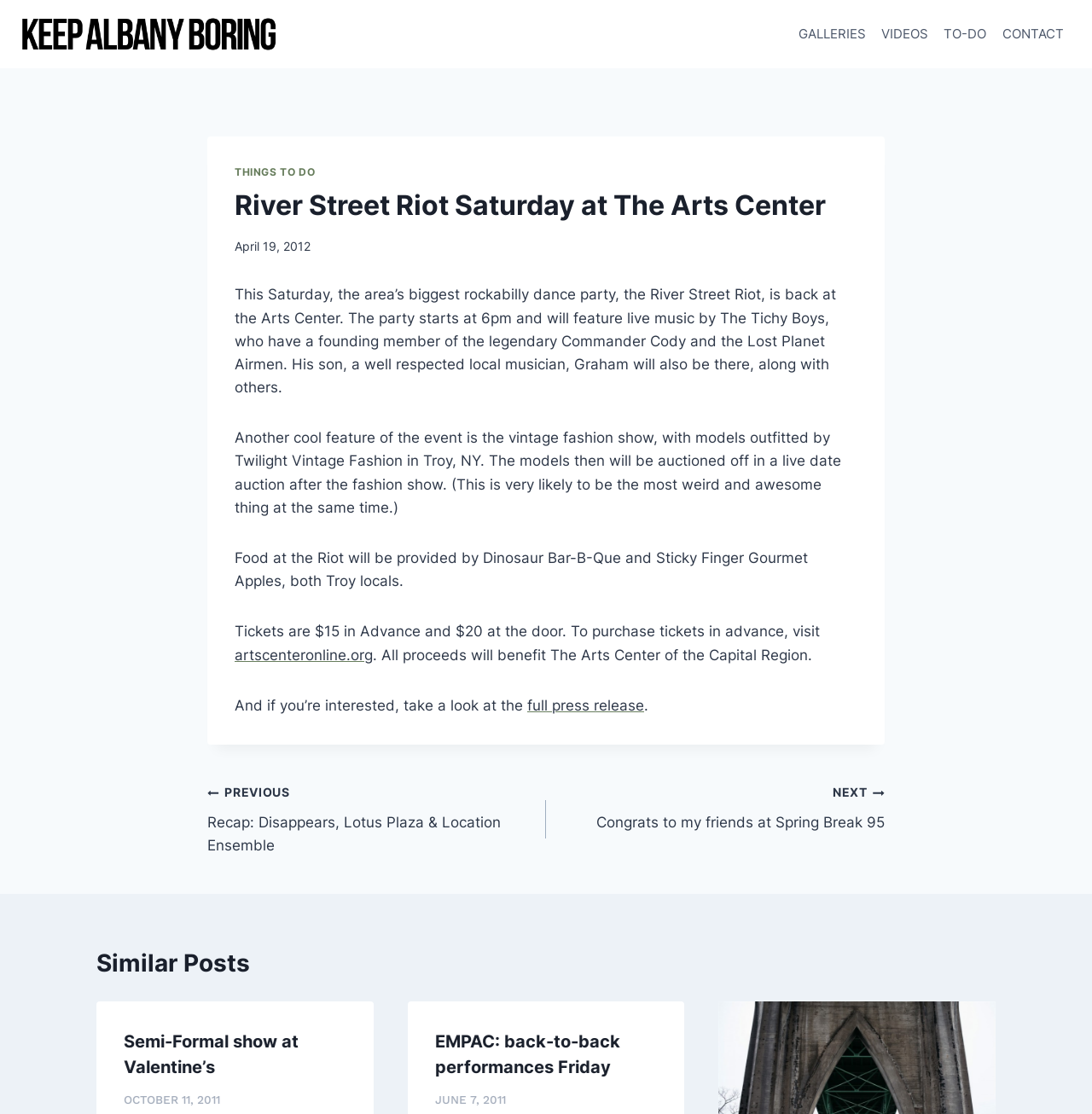Explain the webpage in detail, including its primary components.

The webpage is about the River Street Riot, a rockabilly dance party event, taking place on a Saturday at the Arts Center. At the top left corner, there is a link to "Keep Albany Boring" accompanied by an image with the same name. On the top right corner, there is a primary navigation menu with links to "GALLERIES", "VIDEOS", "TO-DO", and "CONTACT".

Below the navigation menu, there is an article section that takes up most of the page. The article has a heading that reads "River Street Riot Saturday at The Arts Center" and is attributed to "andrew". The article describes the event, mentioning that it will feature live music by The Tichy Boys, a vintage fashion show, and food provided by Dinosaur Bar-B-Que and Sticky Finger Gourmet Apples. Tickets are $15 in advance and $20 at the door, with all proceeds benefiting The Arts Center of the Capital Region.

There are two navigation sections at the bottom of the page. The first one is labeled "Posts" and has links to previous and next posts, including "Recap: Disappears, Lotus Plaza & Location Ensemble" and "Congrats to my friends at Spring Break 95". The second navigation section is labeled "Similar Posts" and lists two related articles, "Semi-Formal show at Valentine’s" and "EMPAC: back-to-back performances Friday", each with a heading, link, and date.